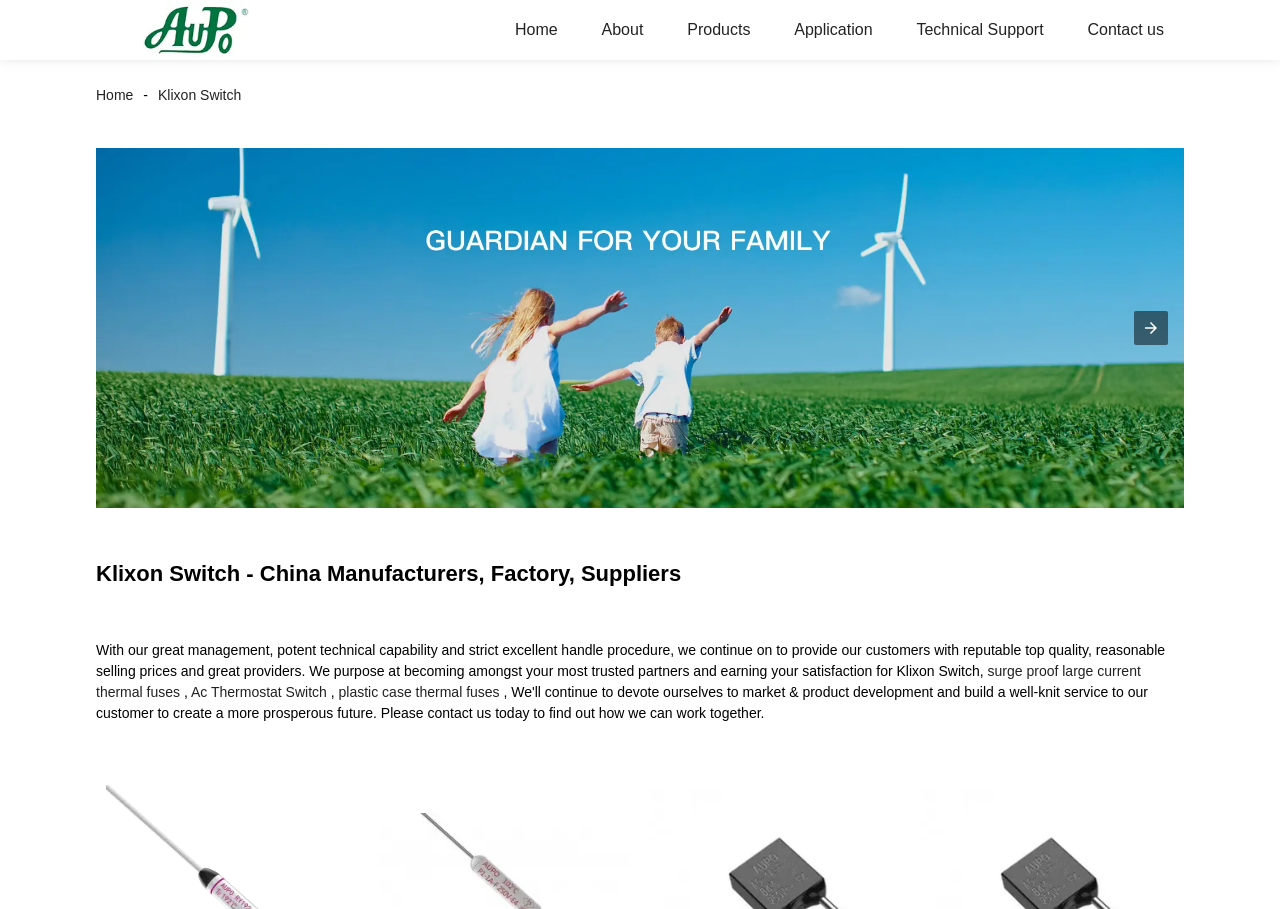Create a detailed narrative describing the layout and content of the webpage.

The webpage is about Klixon Switch manufacturers, factories, and suppliers from China. At the top, there is a logo image on the left, followed by a series of navigation links, including "Home", "About", "Products", "Application", "Technical Support", and "Contact us". 

Below the navigation links, there is a carousel with two items. The first item has a link with the text "1553747615" and an associated image. The carousel has navigation buttons, with the previous item button disabled and the next item button enabled.

The main content of the webpage starts with a heading that reads "Klixon Switch - China Manufacturers, Factory, Suppliers". Below the heading, there is a paragraph of text that describes the company's management, technical capability, and quality control process. 

Following the paragraph, there are three links to specific types of Klixon Switches: "surge proof large current thermal fuses", "Ac Thermostat Switch", and "plastic case thermal fuses". These links are separated by commas.